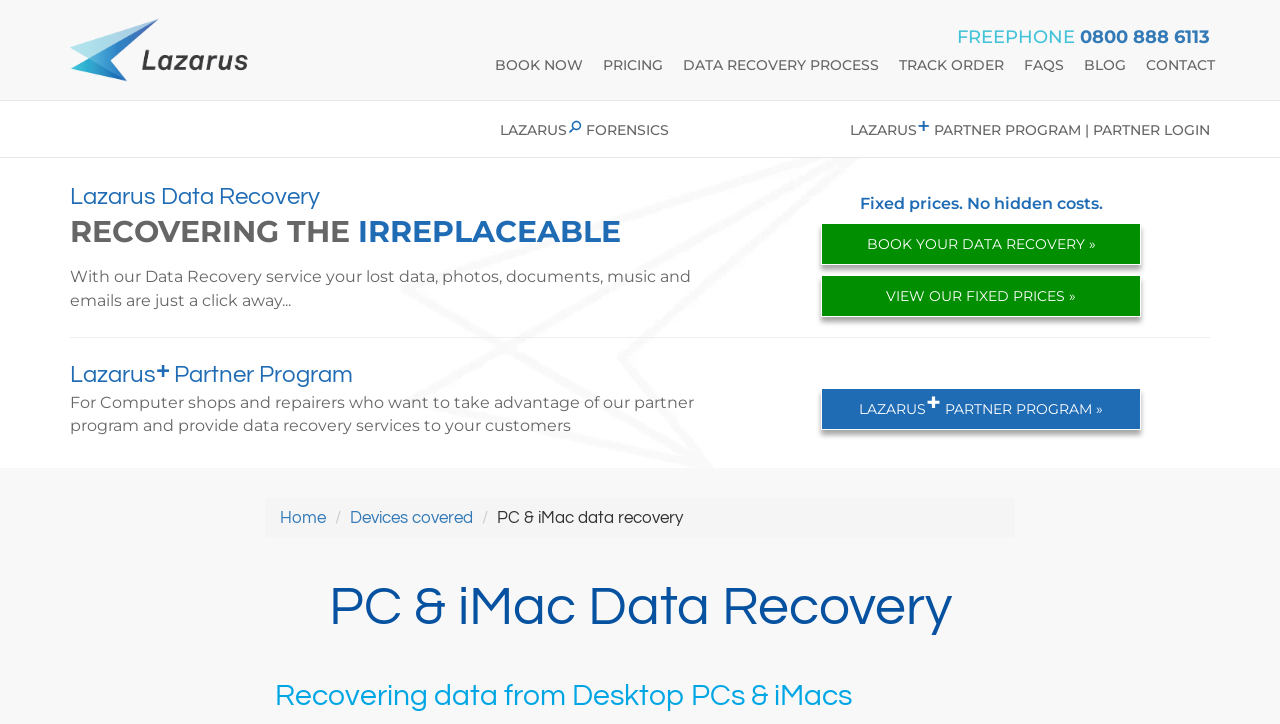Identify the bounding box coordinates of the clickable region necessary to fulfill the following instruction: "Call the FREEPHONE number". The bounding box coordinates should be four float numbers between 0 and 1, i.e., [left, top, right, bottom].

[0.844, 0.036, 0.945, 0.066]